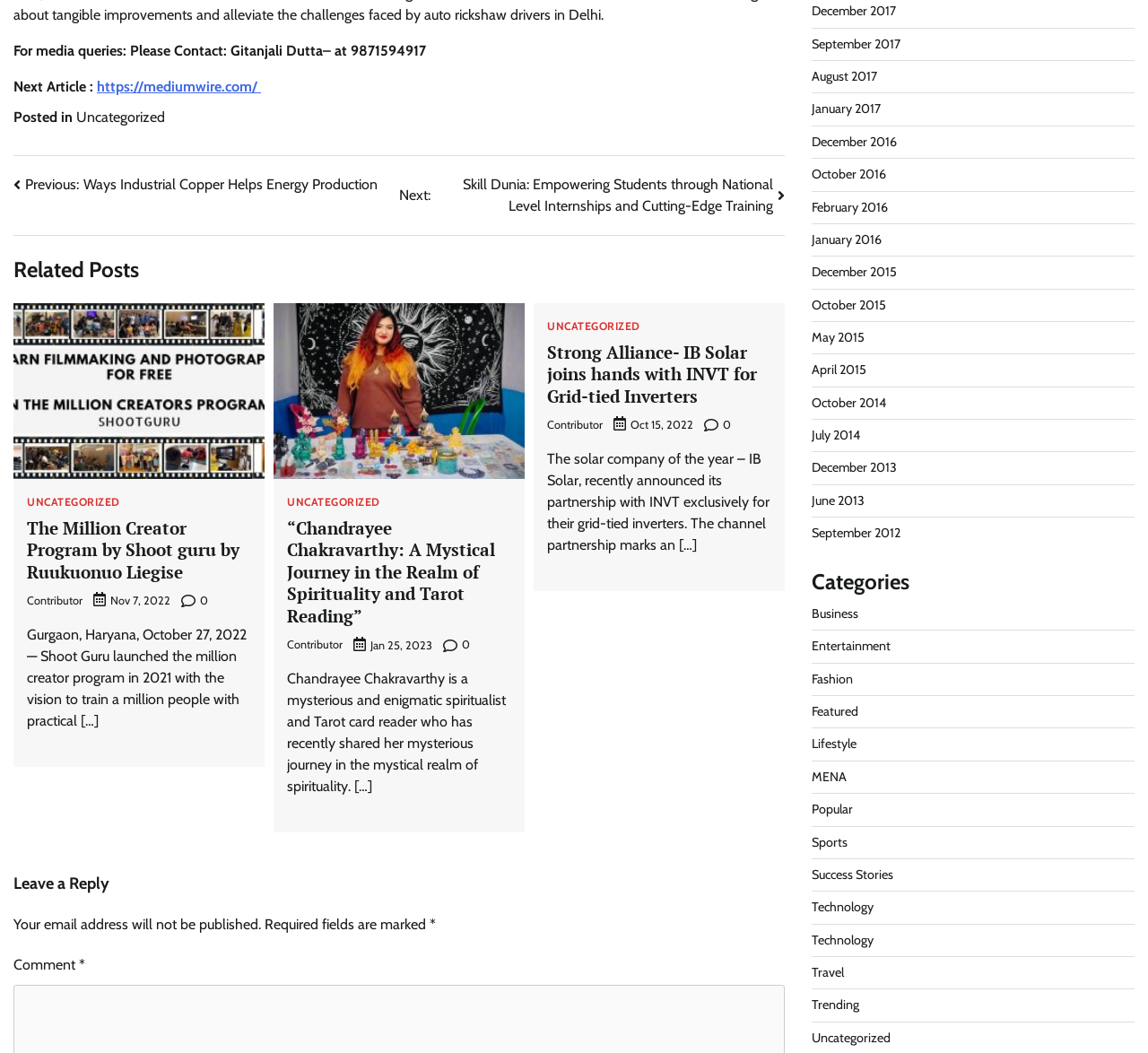Please provide the bounding box coordinates for the element that needs to be clicked to perform the instruction: "Click on the 'Leave a Reply' heading". The coordinates must consist of four float numbers between 0 and 1, formatted as [left, top, right, bottom].

[0.012, 0.828, 0.684, 0.851]